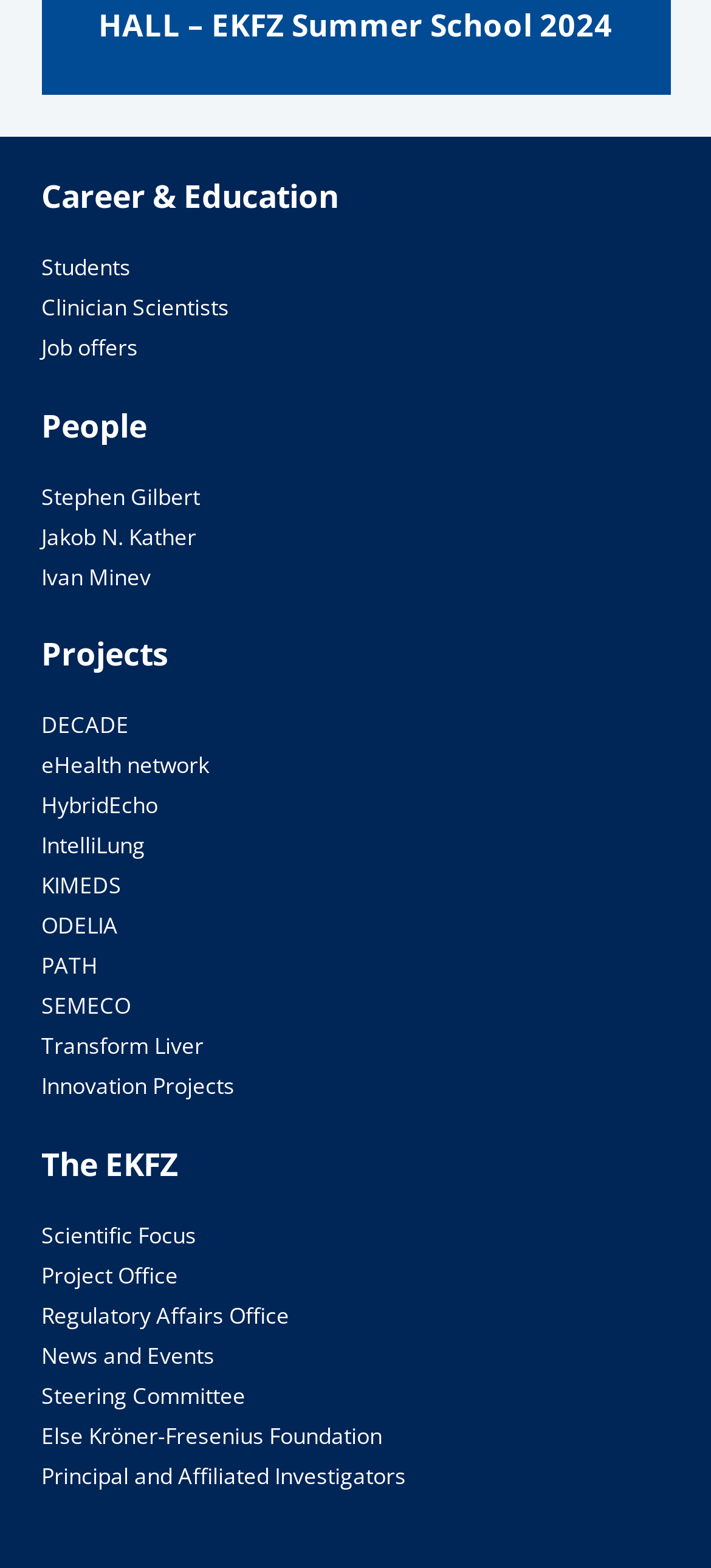Please identify the coordinates of the bounding box that should be clicked to fulfill this instruction: "View Dresden Clinical AI Day".

[0.25, 0.002, 0.75, 0.029]